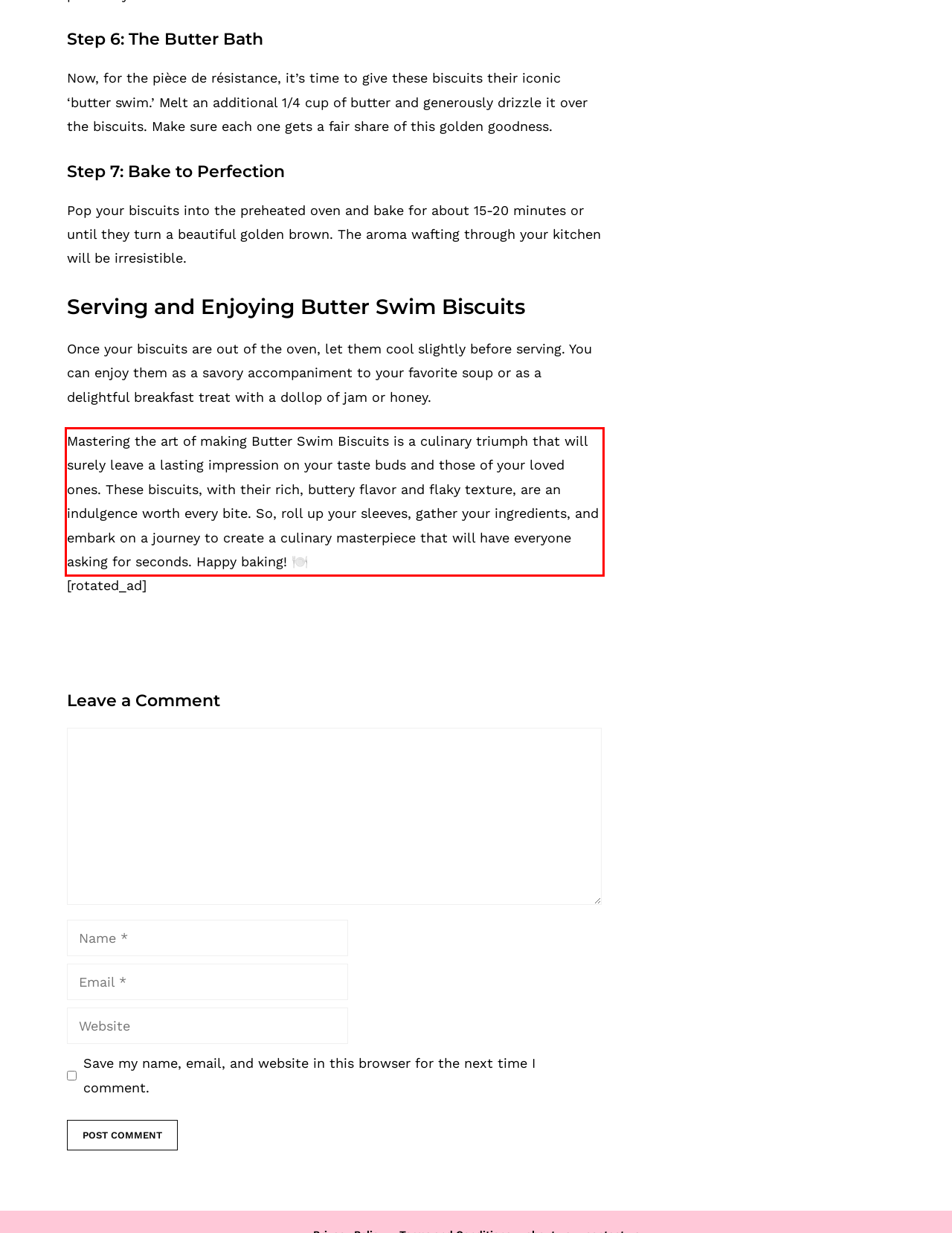Analyze the screenshot of the webpage and extract the text from the UI element that is inside the red bounding box.

Mastering the art of making Butter Swim Biscuits is a culinary triumph that will surely leave a lasting impression on your taste buds and those of your loved ones. These biscuits, with their rich, buttery flavor and flaky texture, are an indulgence worth every bite. So, roll up your sleeves, gather your ingredients, and embark on a journey to create a culinary masterpiece that will have everyone asking for seconds. Happy baking! 🍽️